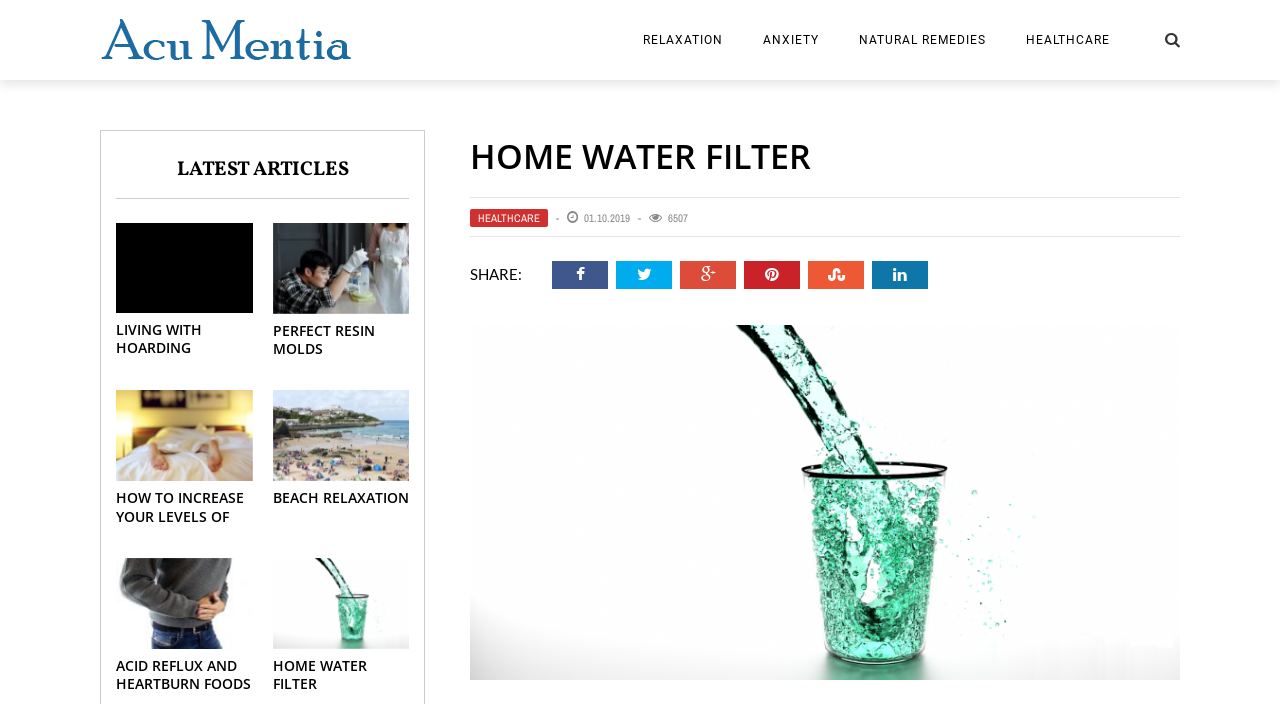Identify the bounding box coordinates of the area you need to click to perform the following instruction: "Visit the RELAXATION page".

[0.487, 0.047, 0.58, 0.067]